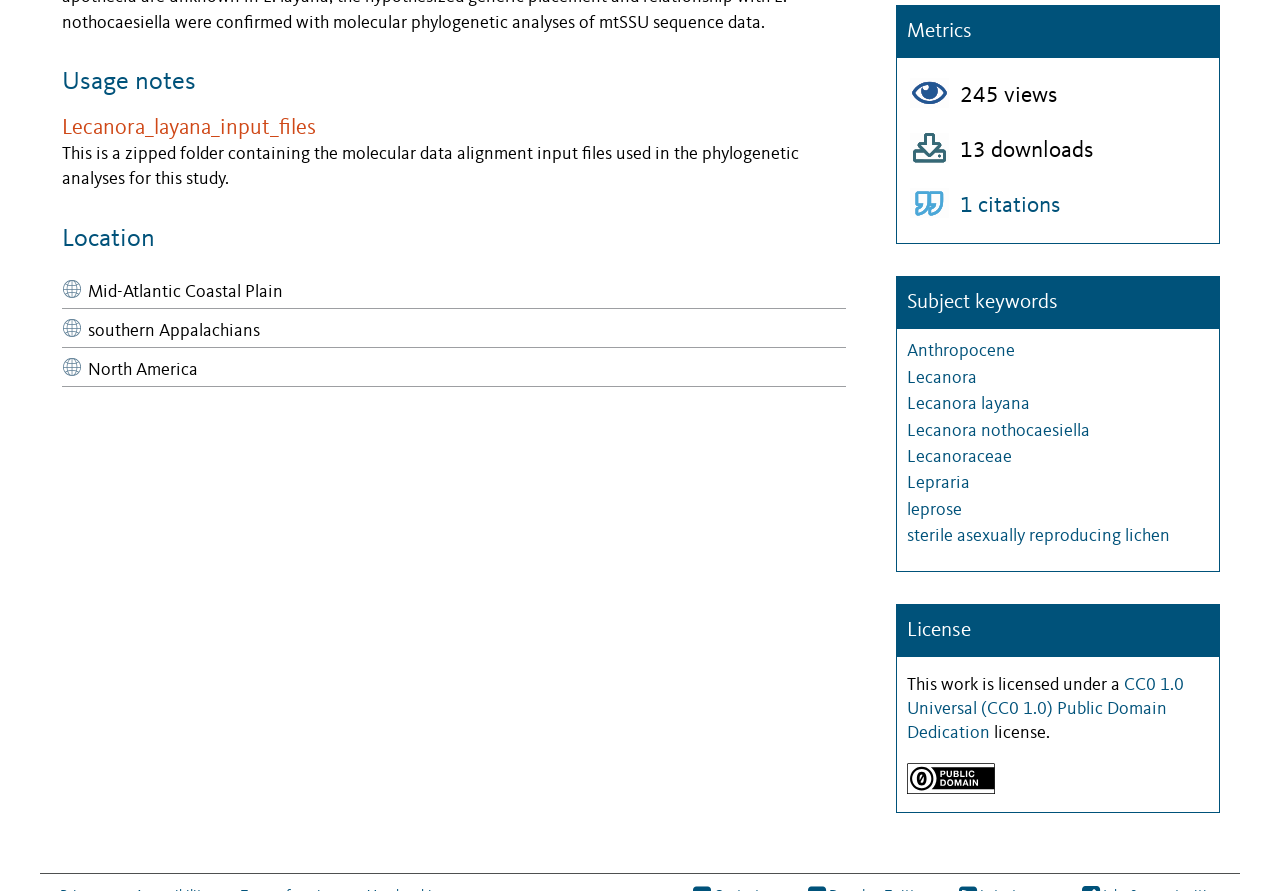Bounding box coordinates are to be given in the format (top-left x, top-left y, bottom-right x, bottom-right y). All values must be floating point numbers between 0 and 1. Provide the bounding box coordinate for the UI element described as: Lecanora

[0.709, 0.415, 0.764, 0.434]